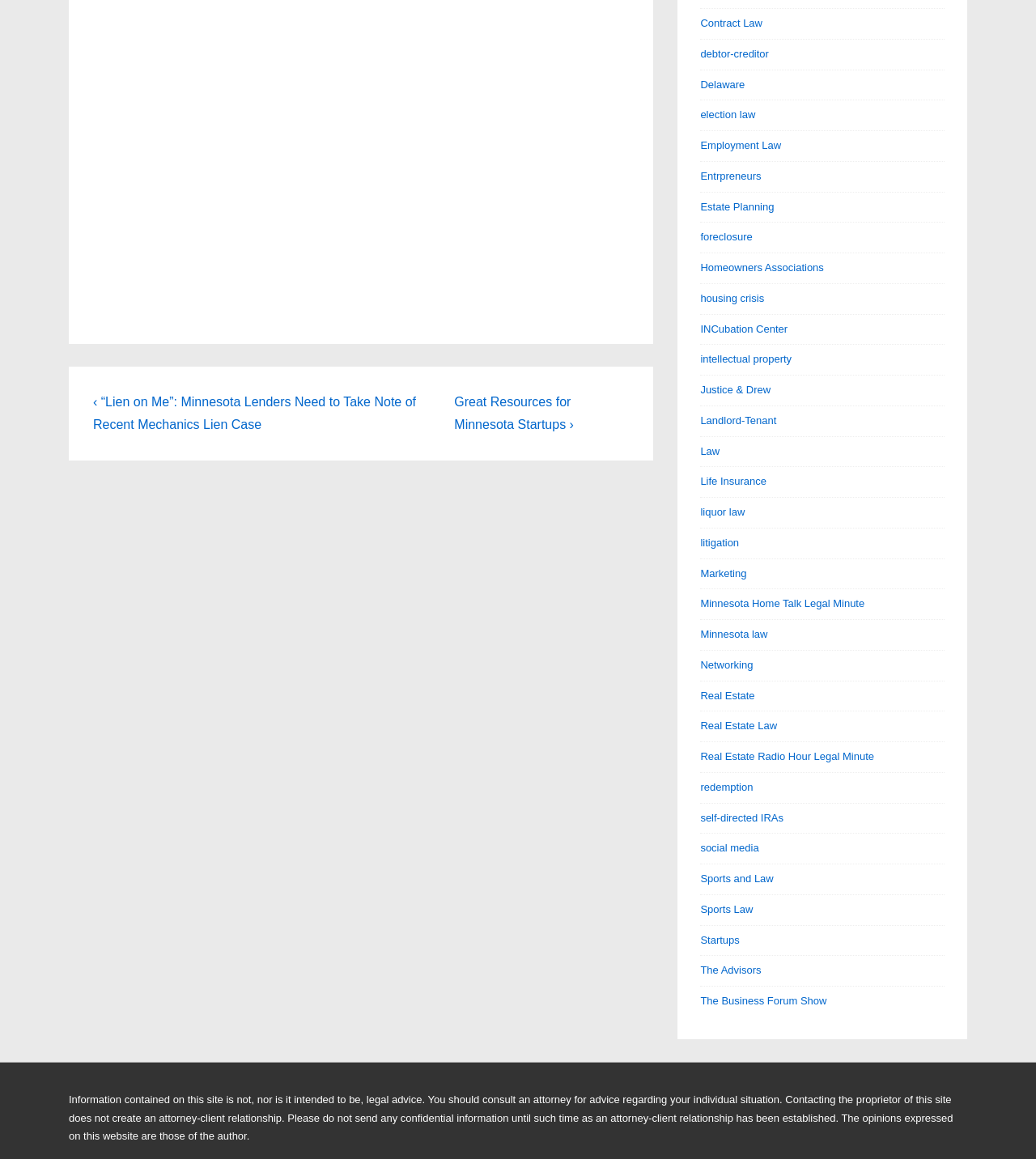Identify the bounding box coordinates of the area that should be clicked in order to complete the given instruction: "Click on 'Real Estate Law'". The bounding box coordinates should be four float numbers between 0 and 1, i.e., [left, top, right, bottom].

[0.676, 0.621, 0.75, 0.631]